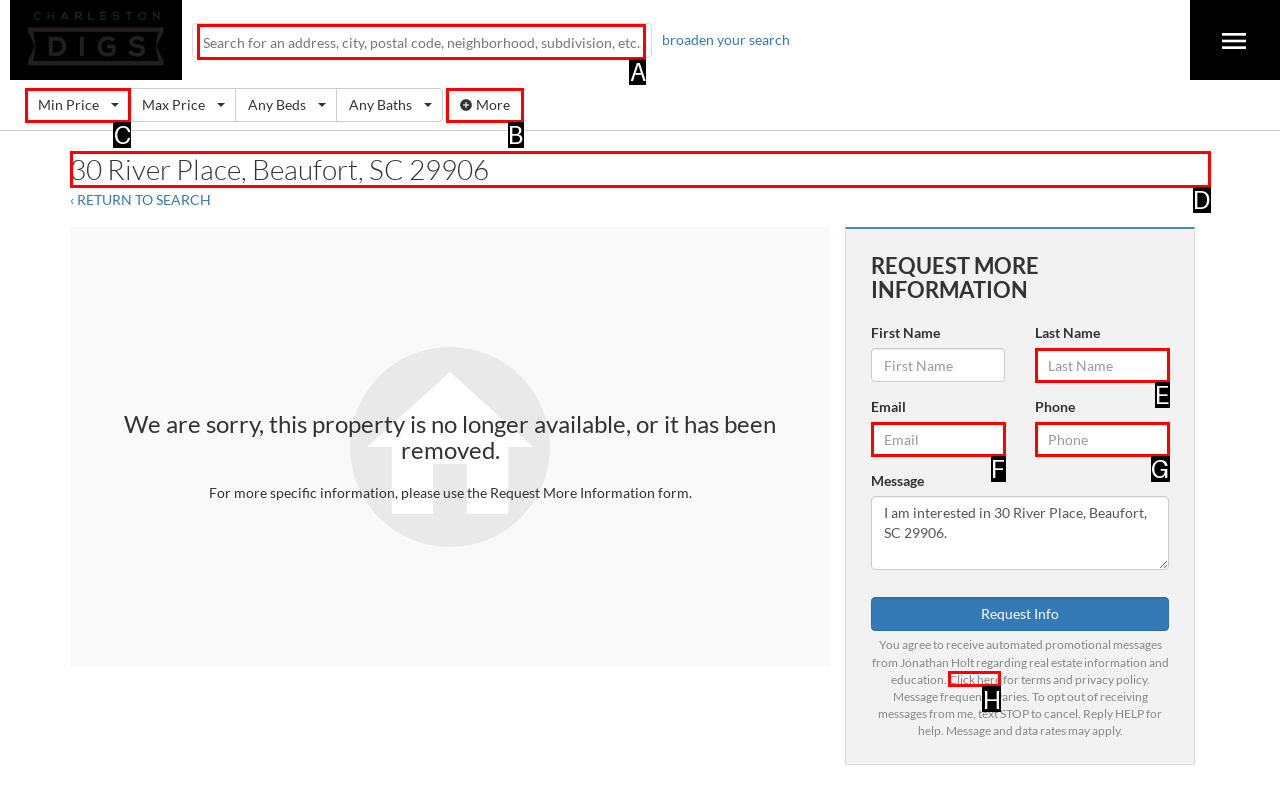Determine which element should be clicked for this task: Contact Us
Answer with the letter of the selected option.

None